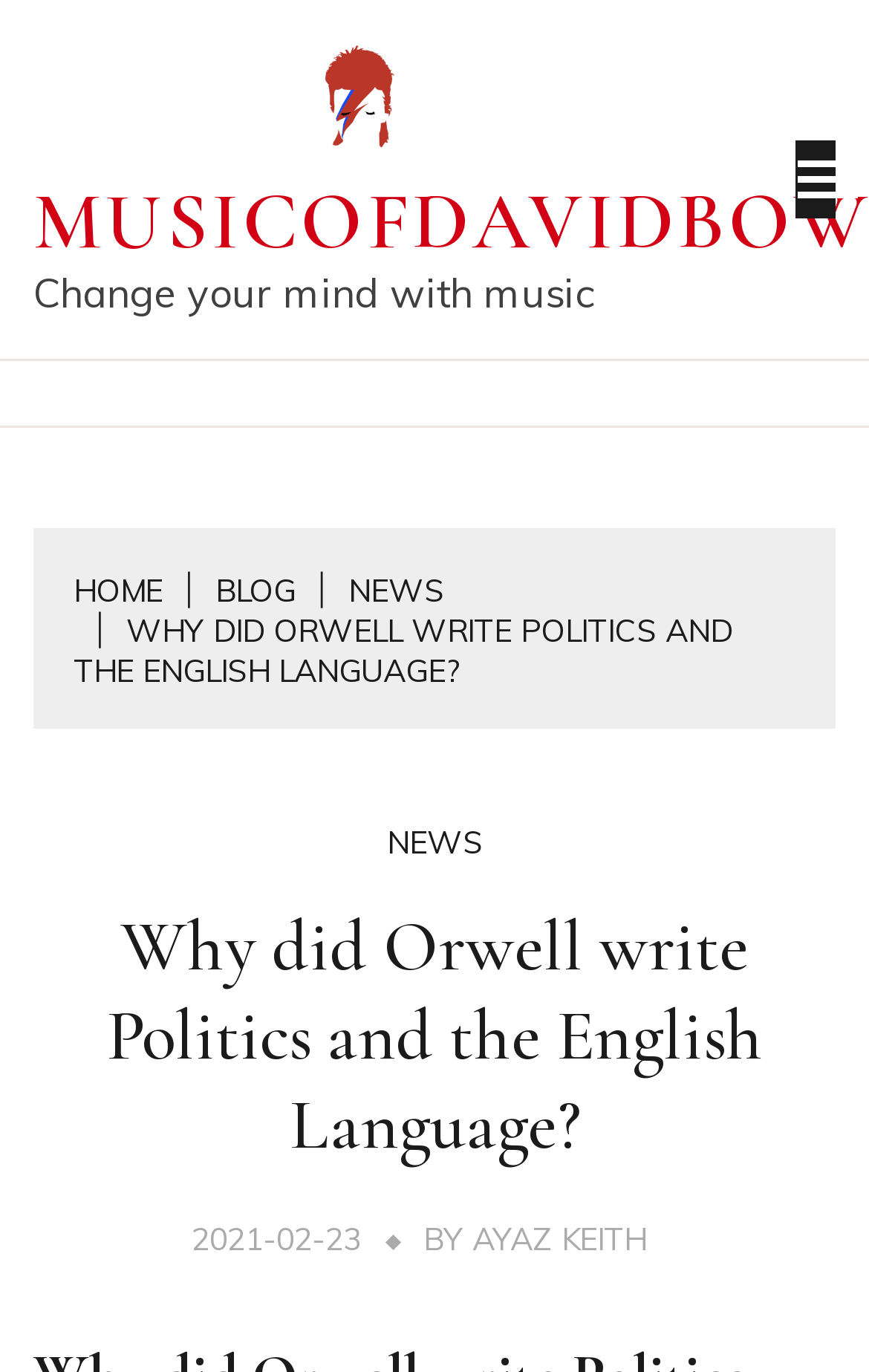Please provide a comprehensive answer to the question below using the information from the image: When was the article published?

I found the publication date by looking at the link element with the text '2021-02-23' which is located below the article's title and above the author's name.